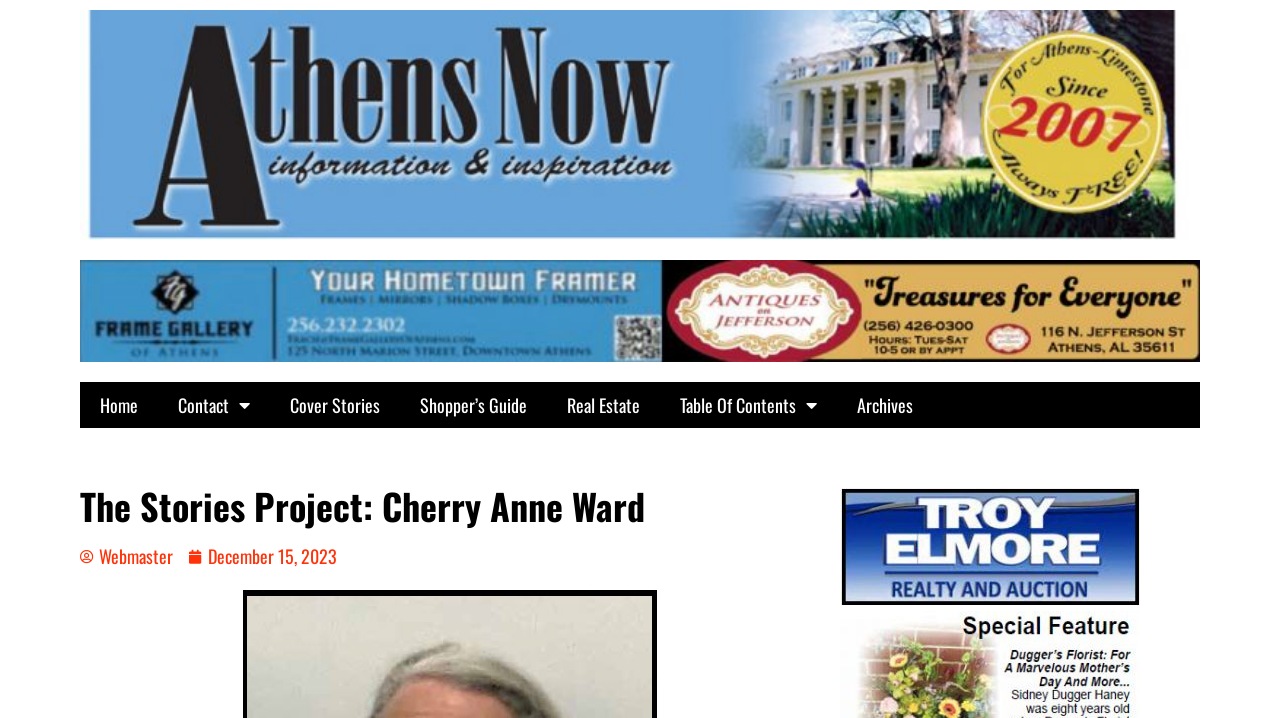Utilize the details in the image to thoroughly answer the following question: Is the 'Contact' menu expanded?

I checked the 'Contact' link and saw that it has a 'hasPopup' attribute and an 'expanded' attribute set to 'False', indicating that the menu is not expanded.